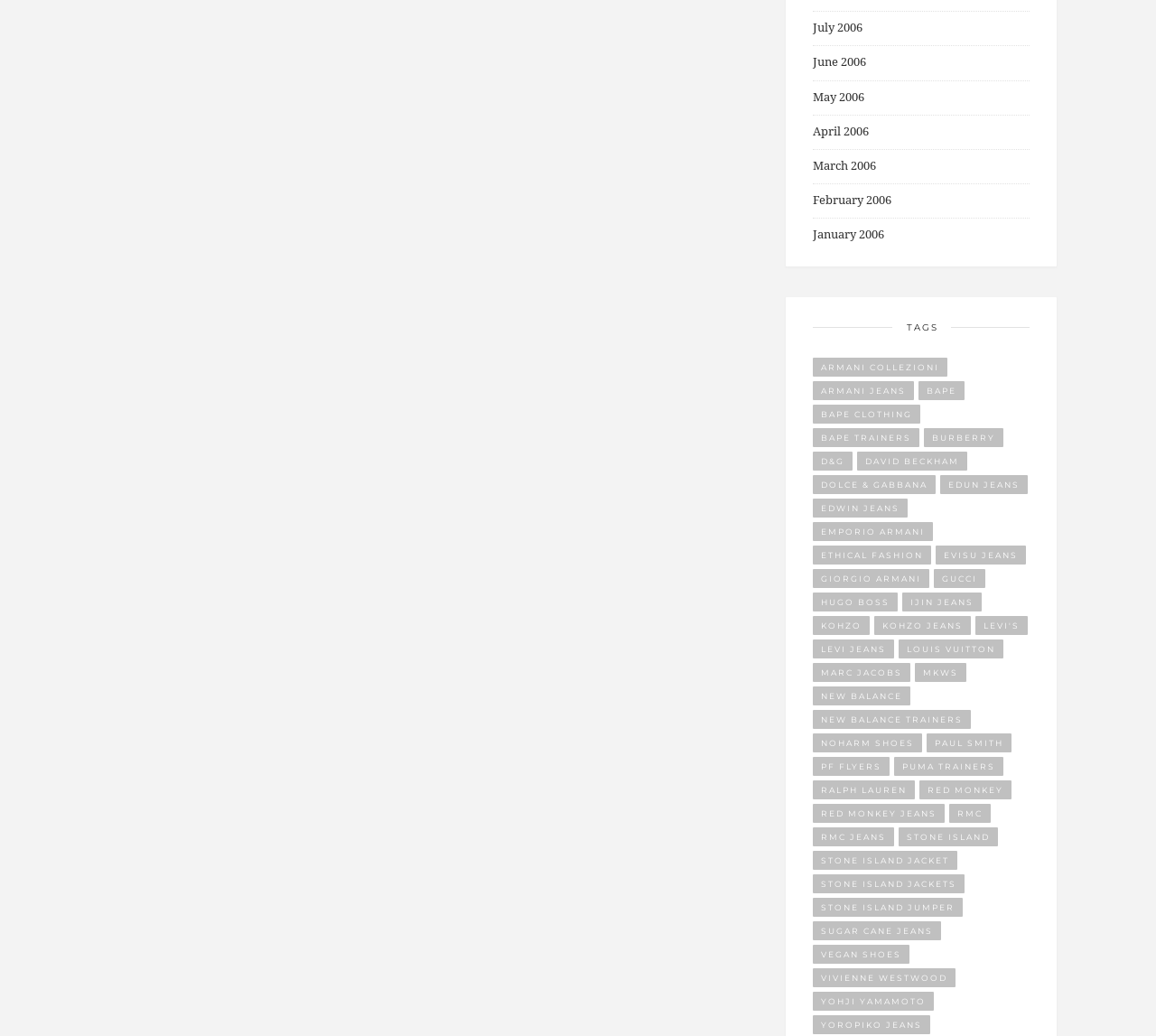How many links are under the 'TAGS' heading?
Give a detailed response to the question by analyzing the screenshot.

There are 25 links under the 'TAGS' heading, including 'Armani Collezioni', 'Armani Jeans', 'Bape', and so on. These links are all categorized under the 'TAGS' heading.